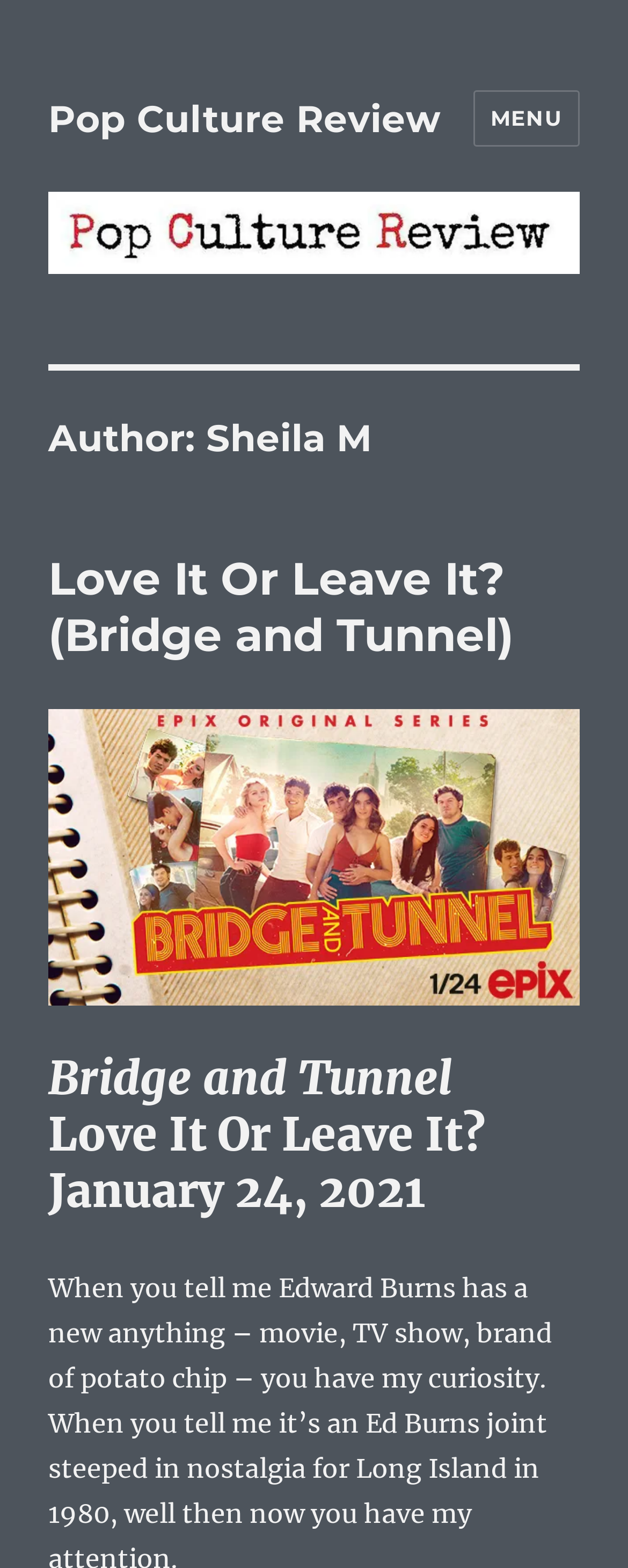For the element described, predict the bounding box coordinates as (top-left x, top-left y, bottom-right x, bottom-right y). All values should be between 0 and 1. Element description: Menu

[0.753, 0.058, 0.923, 0.094]